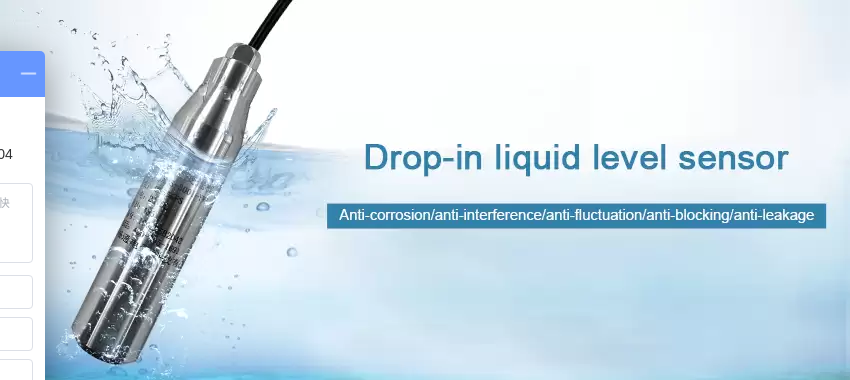Answer the following query with a single word or phrase:
What is the background color of the image?

Light blue